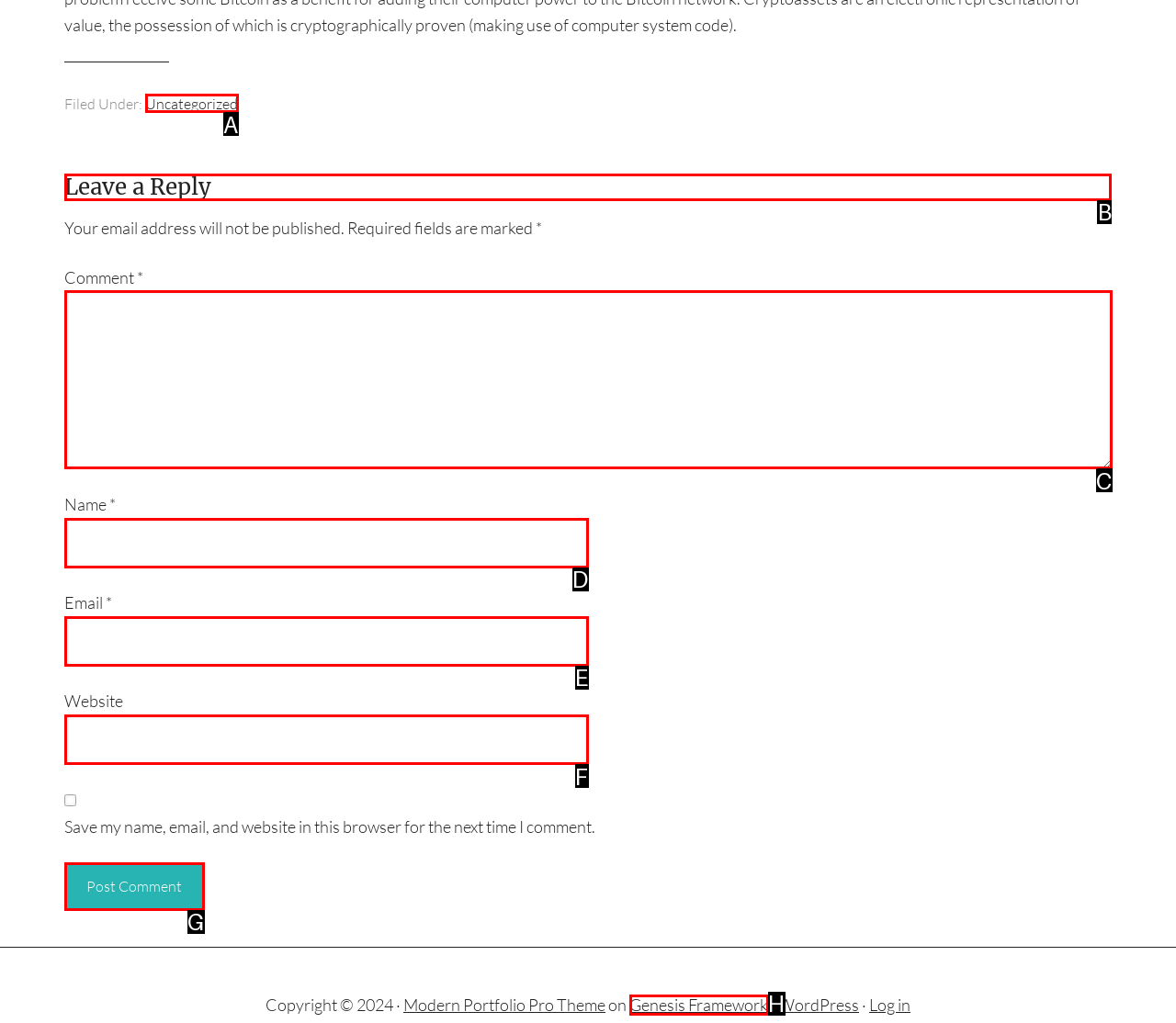Identify the correct lettered option to click in order to perform this task: Leave a comment. Respond with the letter.

B